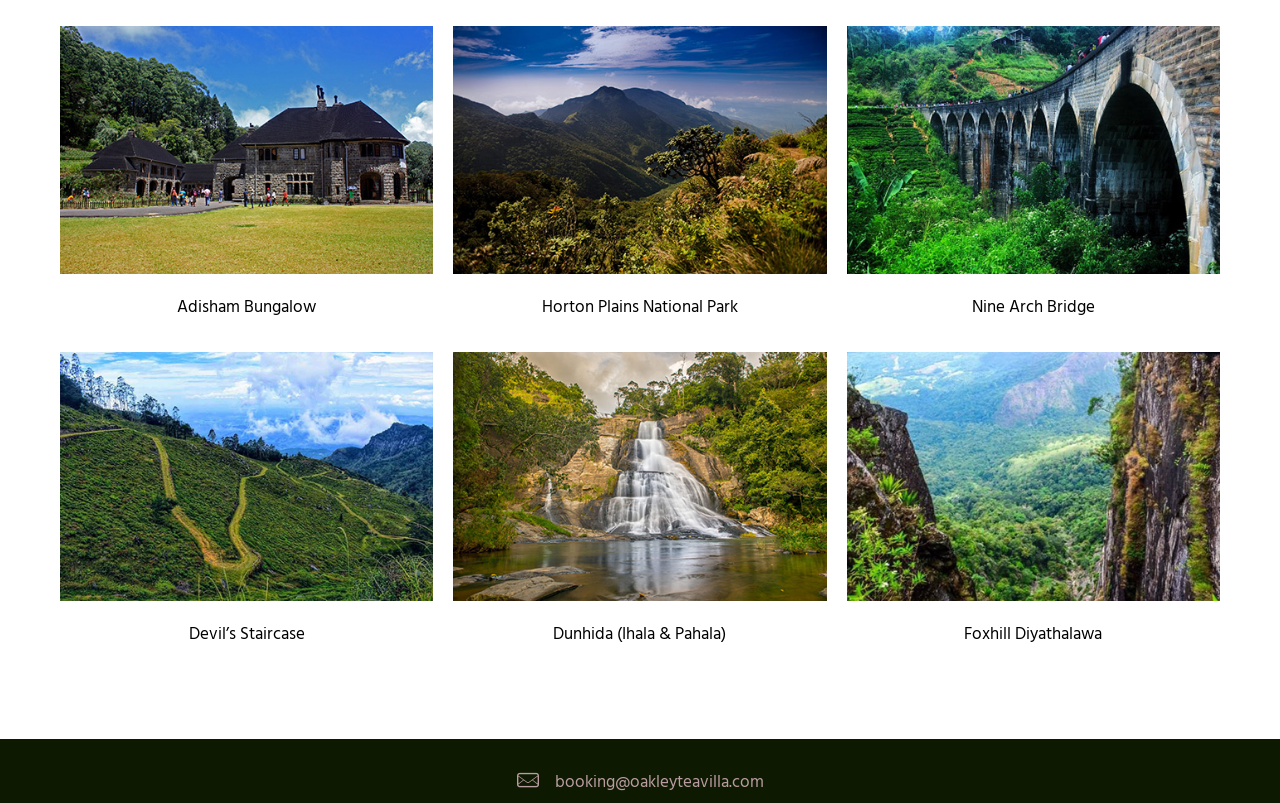Please determine the bounding box coordinates of the element to click on in order to accomplish the following task: "Explore features". Ensure the coordinates are four float numbers ranging from 0 to 1, i.e., [left, top, right, bottom].

None